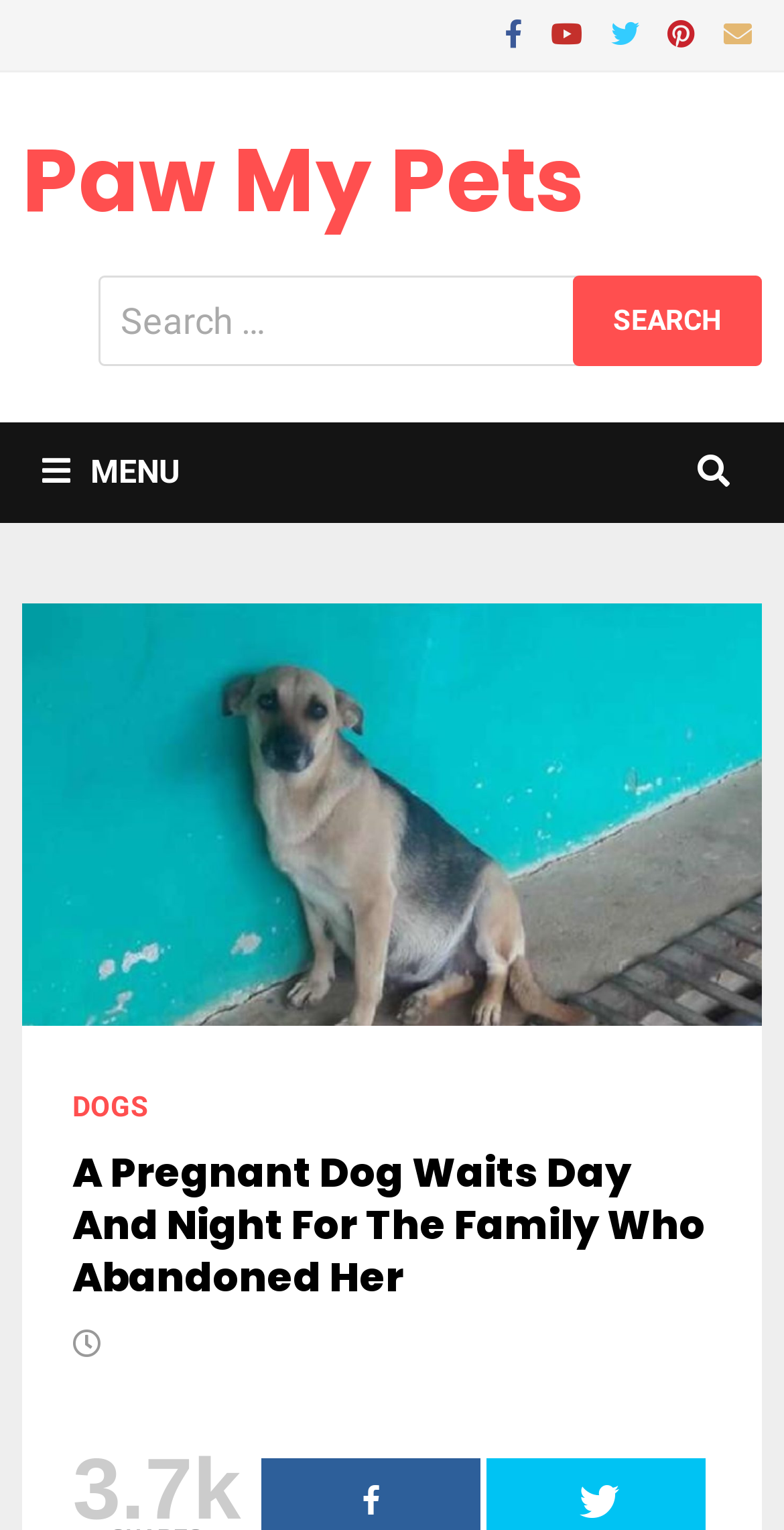What is the name of the website?
Answer the question with a single word or phrase derived from the image.

Paw My Pets